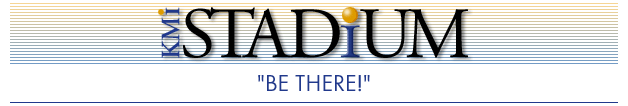Please respond to the question using a single word or phrase:
What is the shape of the icon above the text?

Sun